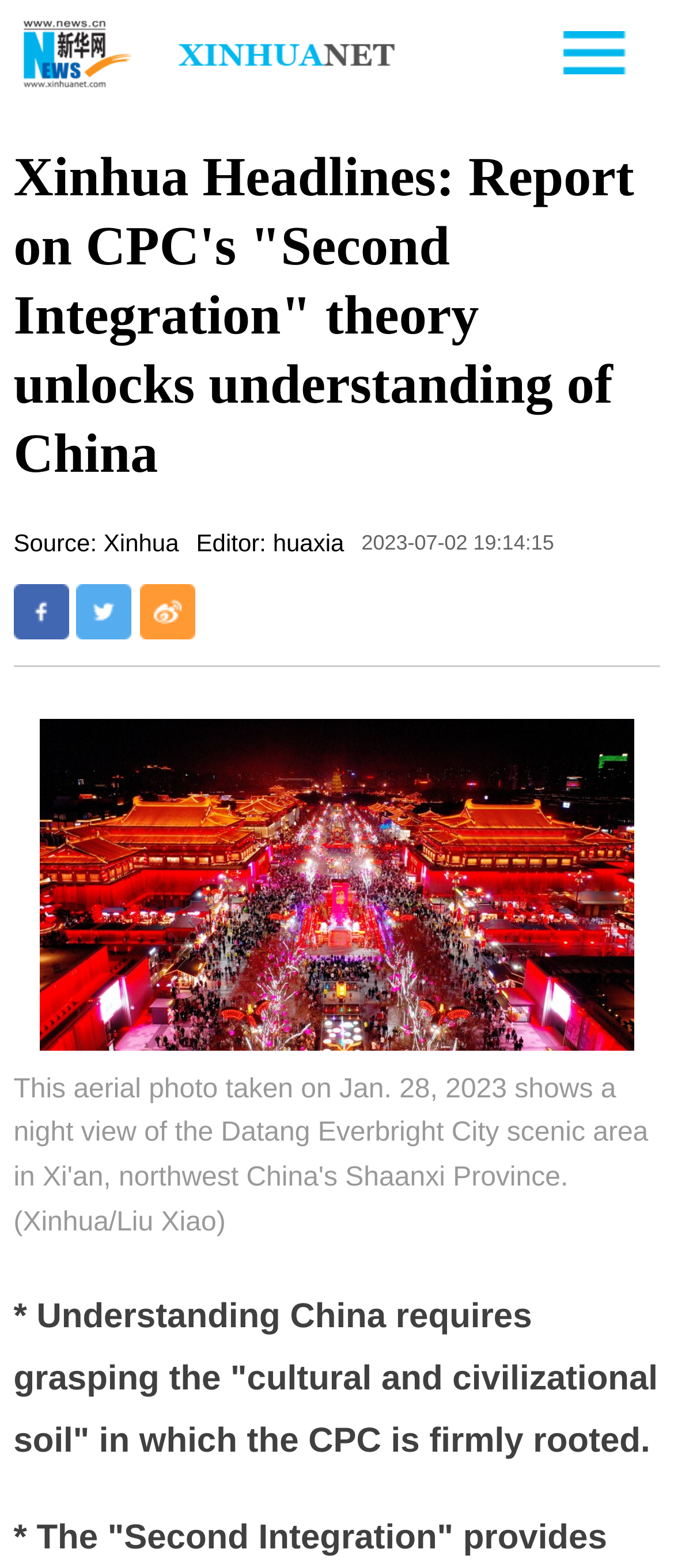What is the source of the article?
Please provide a single word or phrase in response based on the screenshot.

Xinhua